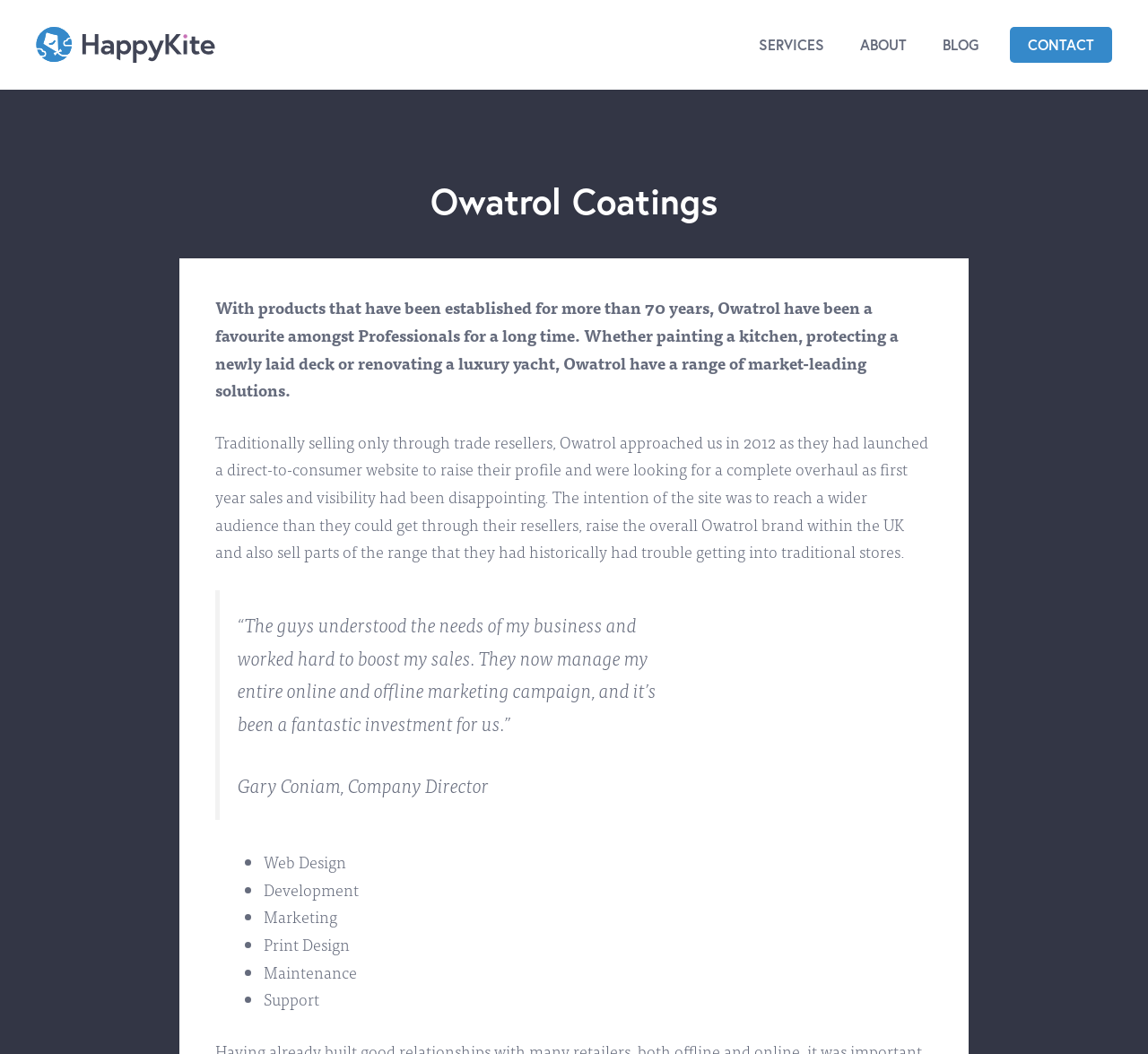Who is the company director quoted on this webpage?
Based on the screenshot, give a detailed explanation to answer the question.

The webpage features a quote from Gary Coniam, who is identified as the Company Director, praising HappyKite's work in boosting Owatrol's sales.